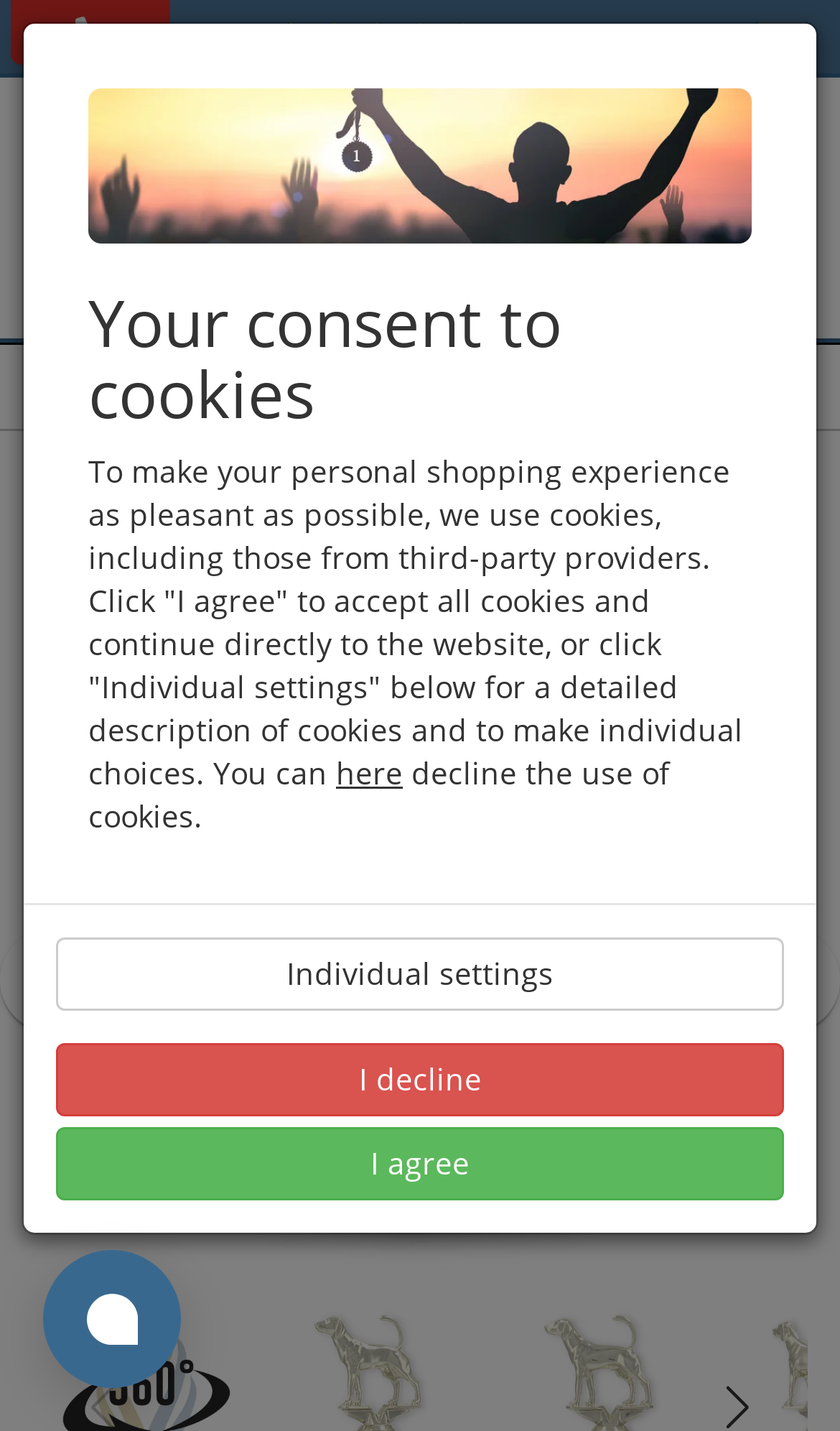What is the purpose of the buttons with arrow icons?
Carefully analyze the image and provide a detailed answer to the question.

The buttons with arrow icons, labeled as 'Next slide' and 'Previous slide', are used for navigating through a slideshow or a series of images, allowing the user to view more content.